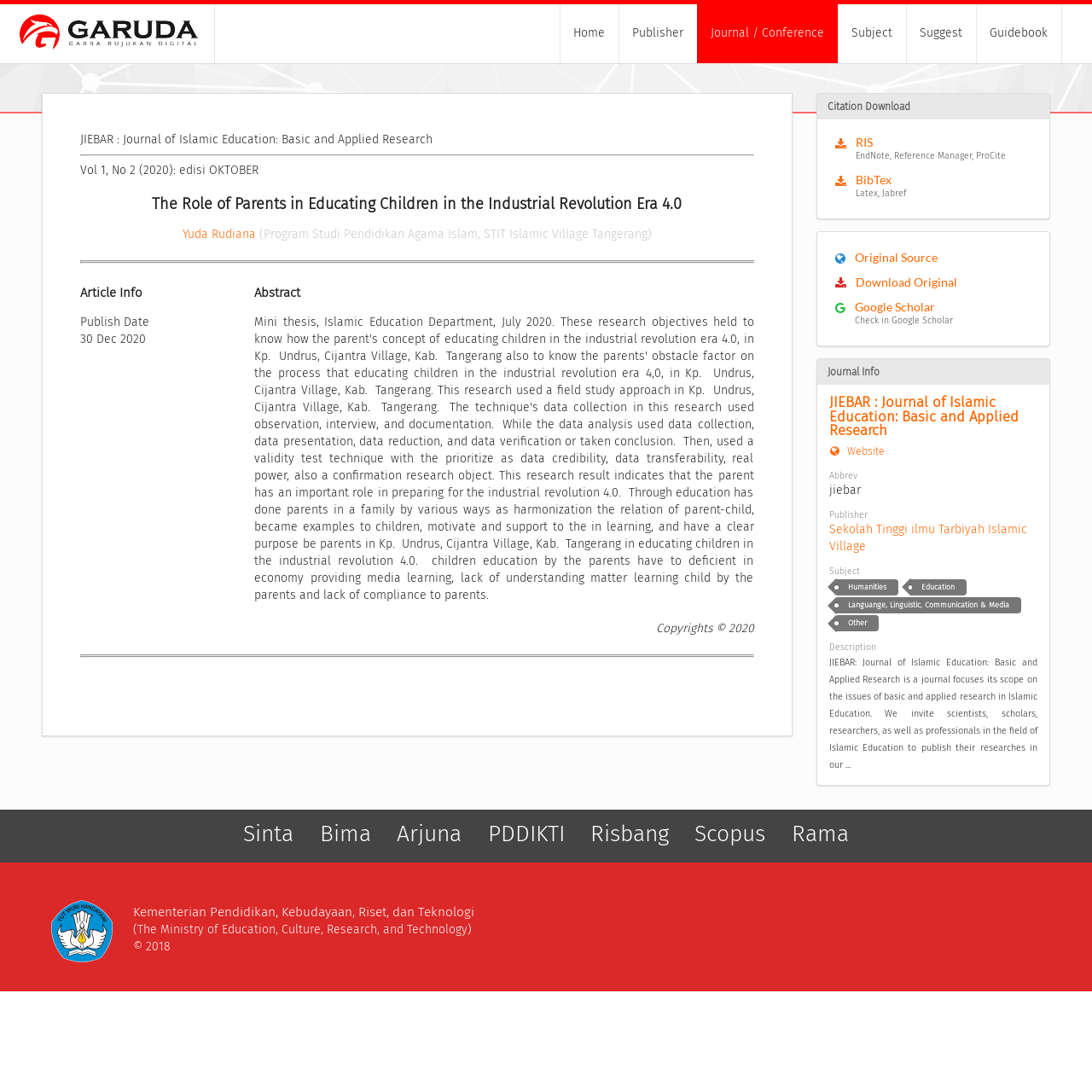Please identify the bounding box coordinates of the element's region that should be clicked to execute the following instruction: "Download the original article". The bounding box coordinates must be four float numbers between 0 and 1, i.e., [left, top, right, bottom].

[0.778, 0.252, 0.945, 0.266]